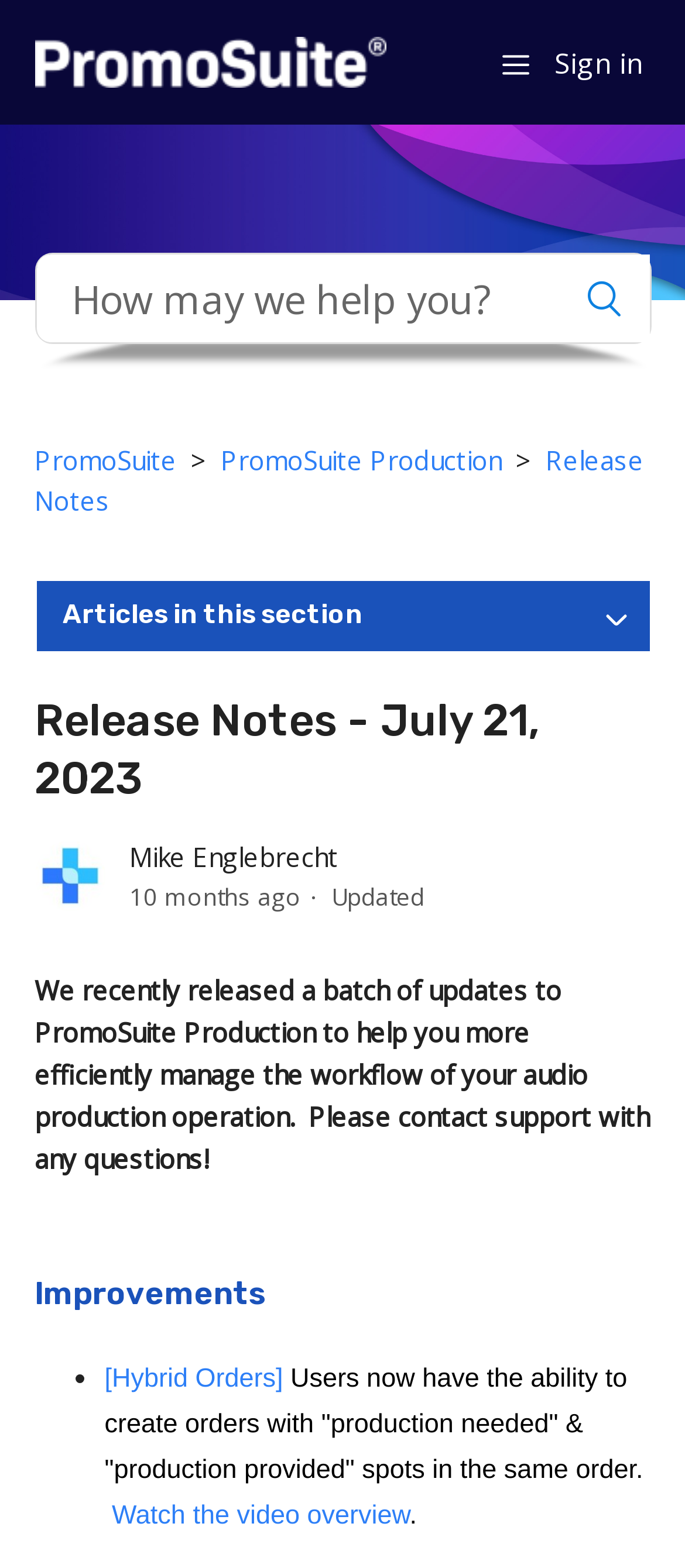Summarize the webpage with intricate details.

The webpage is a release notes page for PromoSuite Production, dated July 21, 2023. At the top left, there is a logo image, and next to it, a toggle navigation menu button. On the top right, there is a sign-in button. Below the logo, there is a search bar with a heading "Search" above it.

Below the search bar, there is a horizontal list of links, including "PromoSuite", "PromoSuite Production", and "Release Notes". The "Release Notes" link is currently active.

The main content of the page is divided into sections. The first section has a heading "Articles in this section" and contains a button to expand or collapse the section. Below the heading, there is a main article with a title "Release Notes - July 21, 2023" and an avatar image of the author, Mike Englebrecht. The article has a timestamp of August 1, 2023, and an indication that it was updated.

The article text describes a batch of updates to PromoSuite Production, aiming to improve the workflow of audio production operations. It invites users to contact support with any questions. Below the article text, there is a heading "Improvements" and a list of bullet points, including a link to "[Hybrid Orders]" and a description of the new feature. There is also a link to a video overview.

Overall, the webpage is a straightforward release notes page, providing information about updates to PromoSuite Production and their benefits.